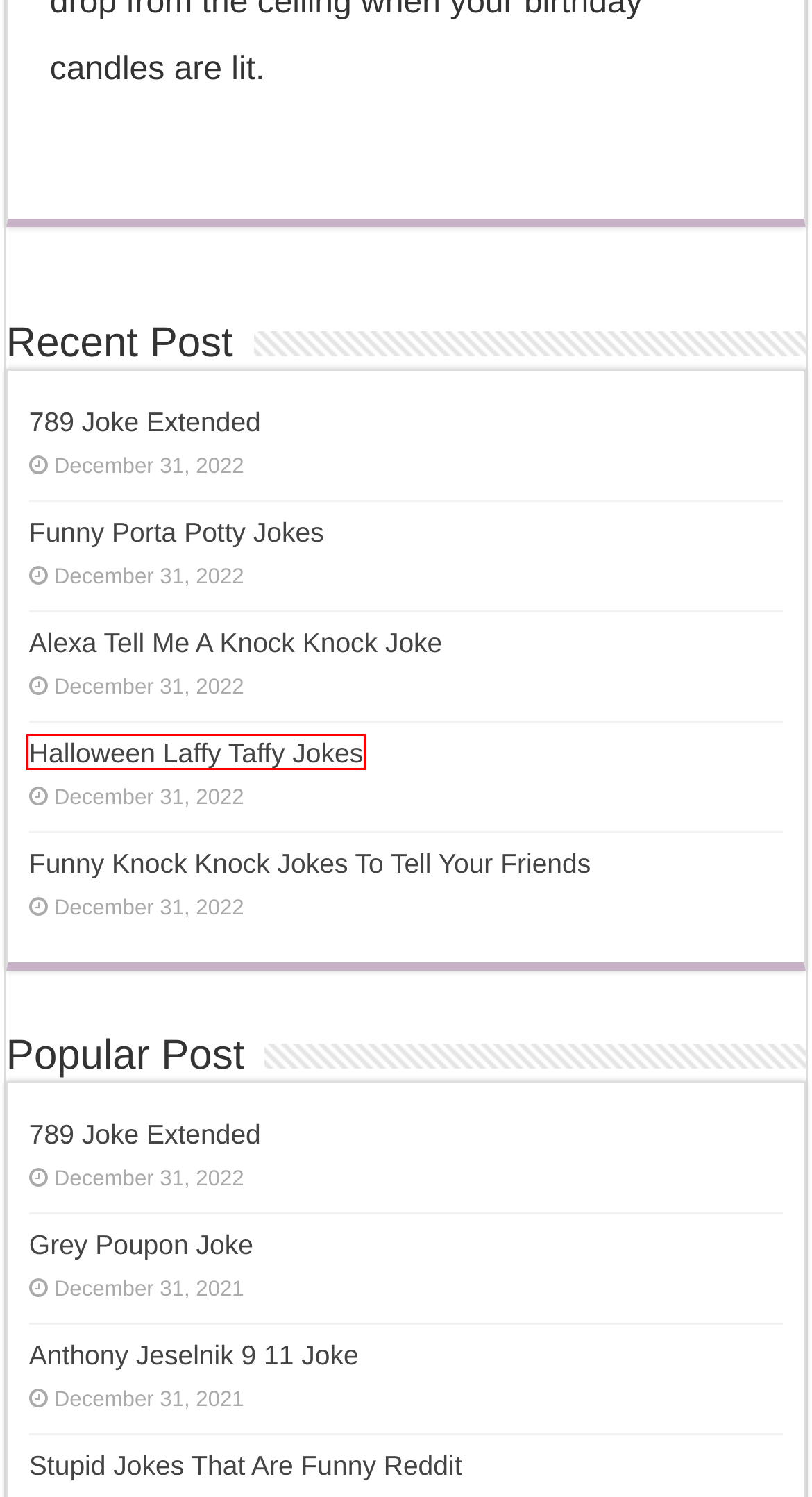Observe the screenshot of a webpage with a red bounding box highlighting an element. Choose the webpage description that accurately reflects the new page after the element within the bounding box is clicked. Here are the candidates:
A. Halloween Laffy Taffy Jokes | Freeloljokes
B. Grey Poupon Joke | Freeloljokes
C. Funny Porta Potty Jokes | Freeloljokes
D. Funny Knock Knock Jokes To Tell Your Friends | Freeloljokes
E. 789 Joke Extended | Freeloljokes
F. Anthony Jeselnik 9 11 Joke | Freeloljokes
G. Stupid Jokes That Are Funny Reddit | Freeloljokes
H. Alexa Tell Me A Knock Knock Joke | Freeloljokes

A